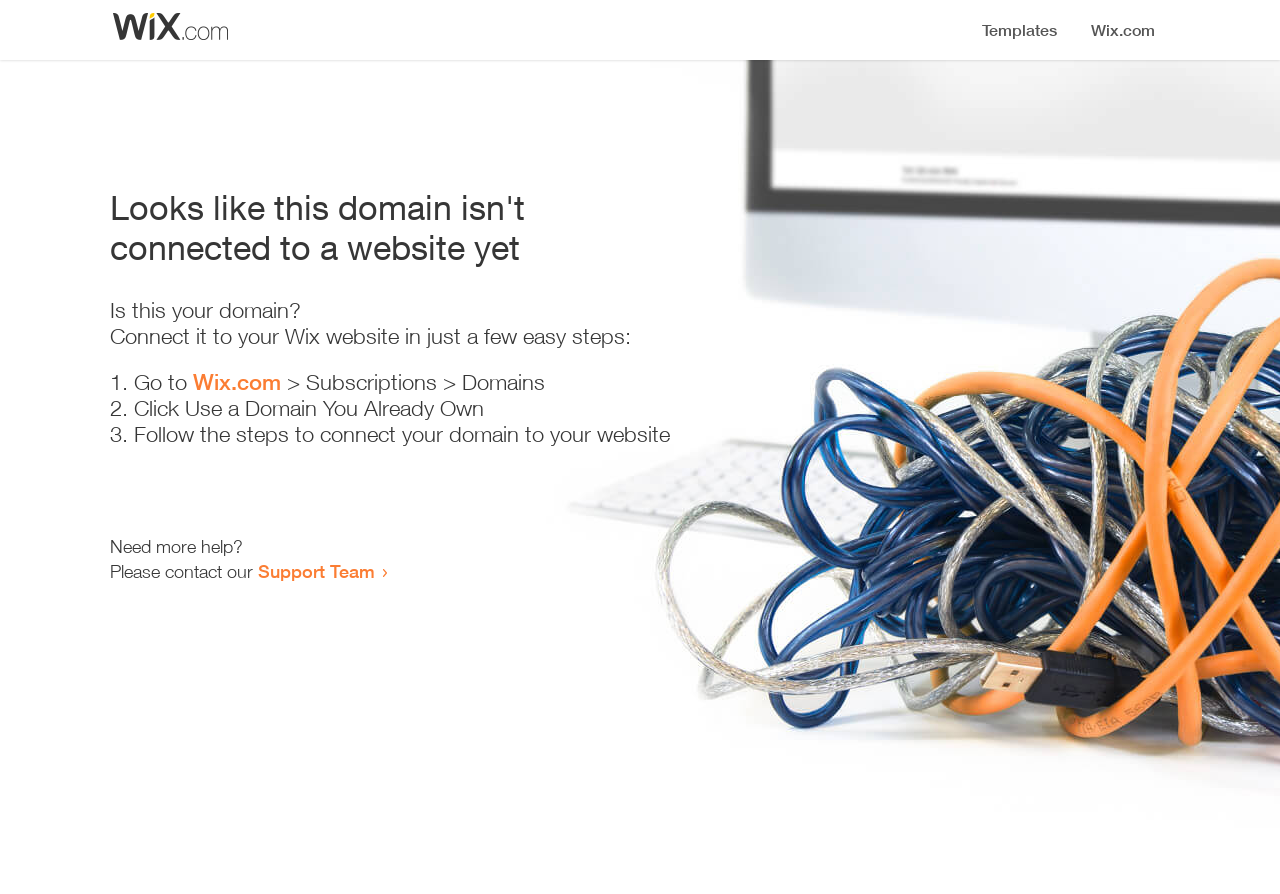Answer the question using only one word or a concise phrase: What is the purpose of the webpage?

Connect domain to website